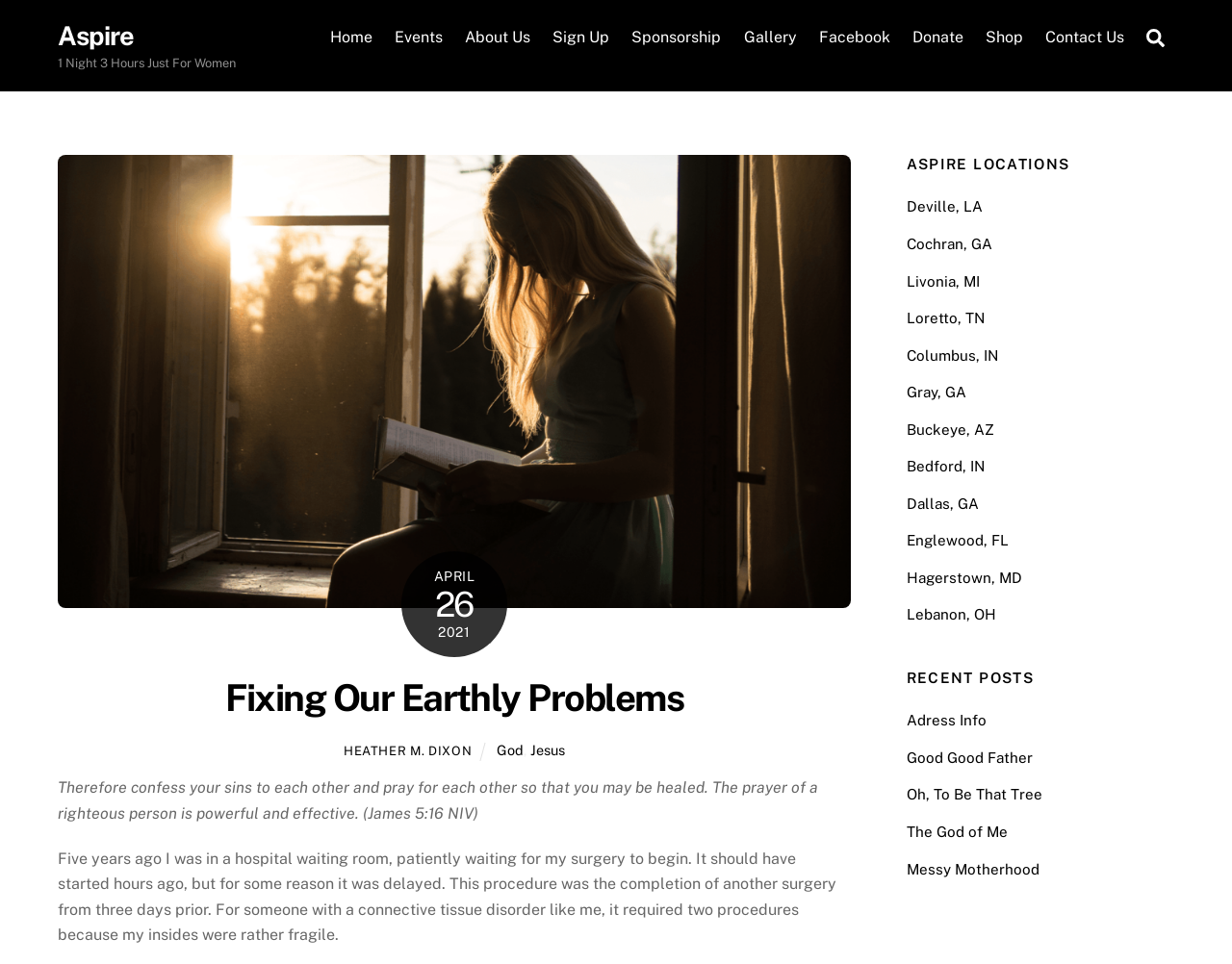Please specify the coordinates of the bounding box for the element that should be clicked to carry out this instruction: "Visit the 'Events' page". The coordinates must be four float numbers between 0 and 1, formatted as [left, top, right, bottom].

[0.313, 0.016, 0.367, 0.061]